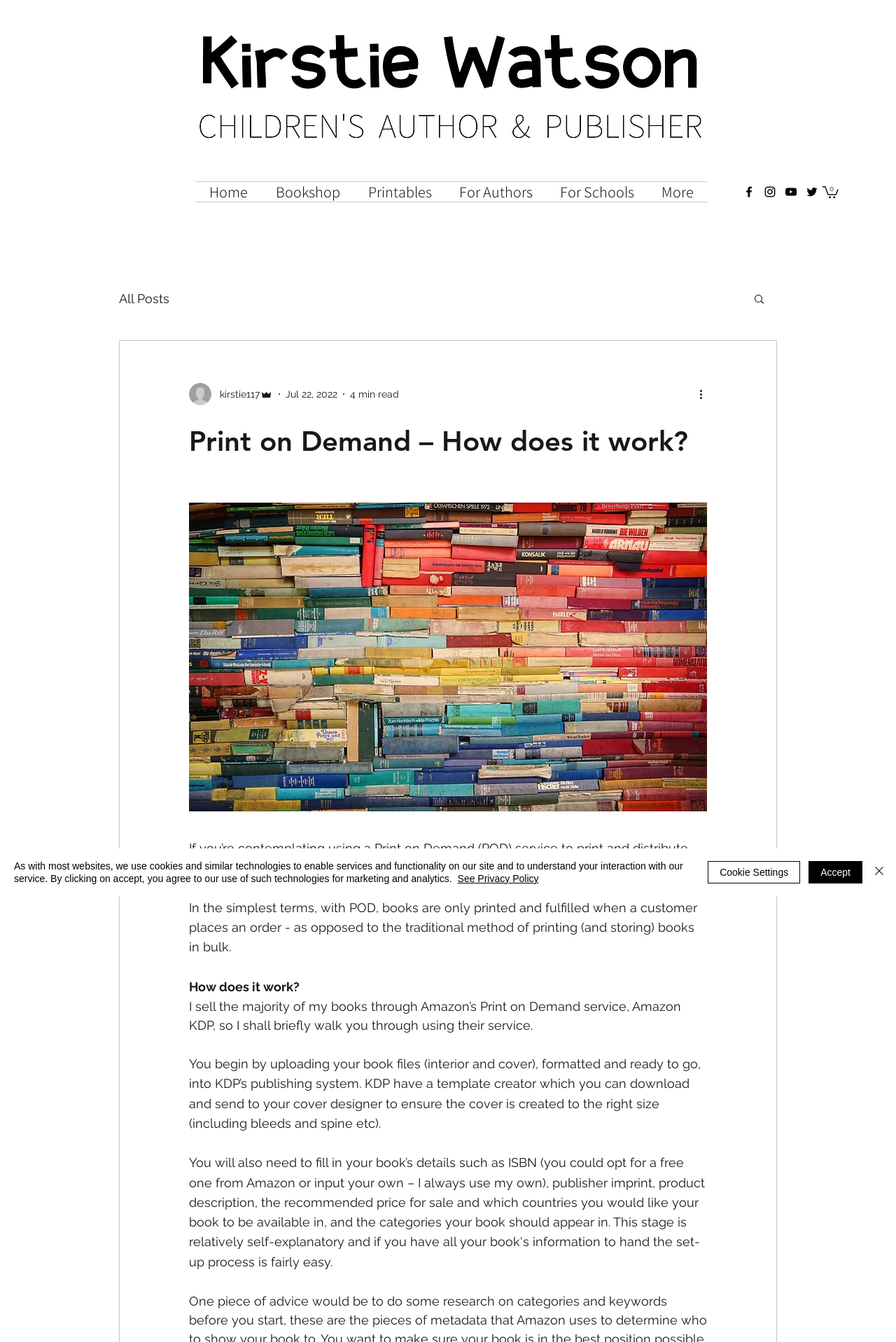What is the logo image on the top left corner?
Please provide a comprehensive answer based on the details in the screenshot.

The logo image is located at the top left corner of the webpage, with a bounding box coordinate of [0.198, 0.016, 0.807, 0.126]. It is an image element with the description 'Kirstie Watson logo.jpg'.